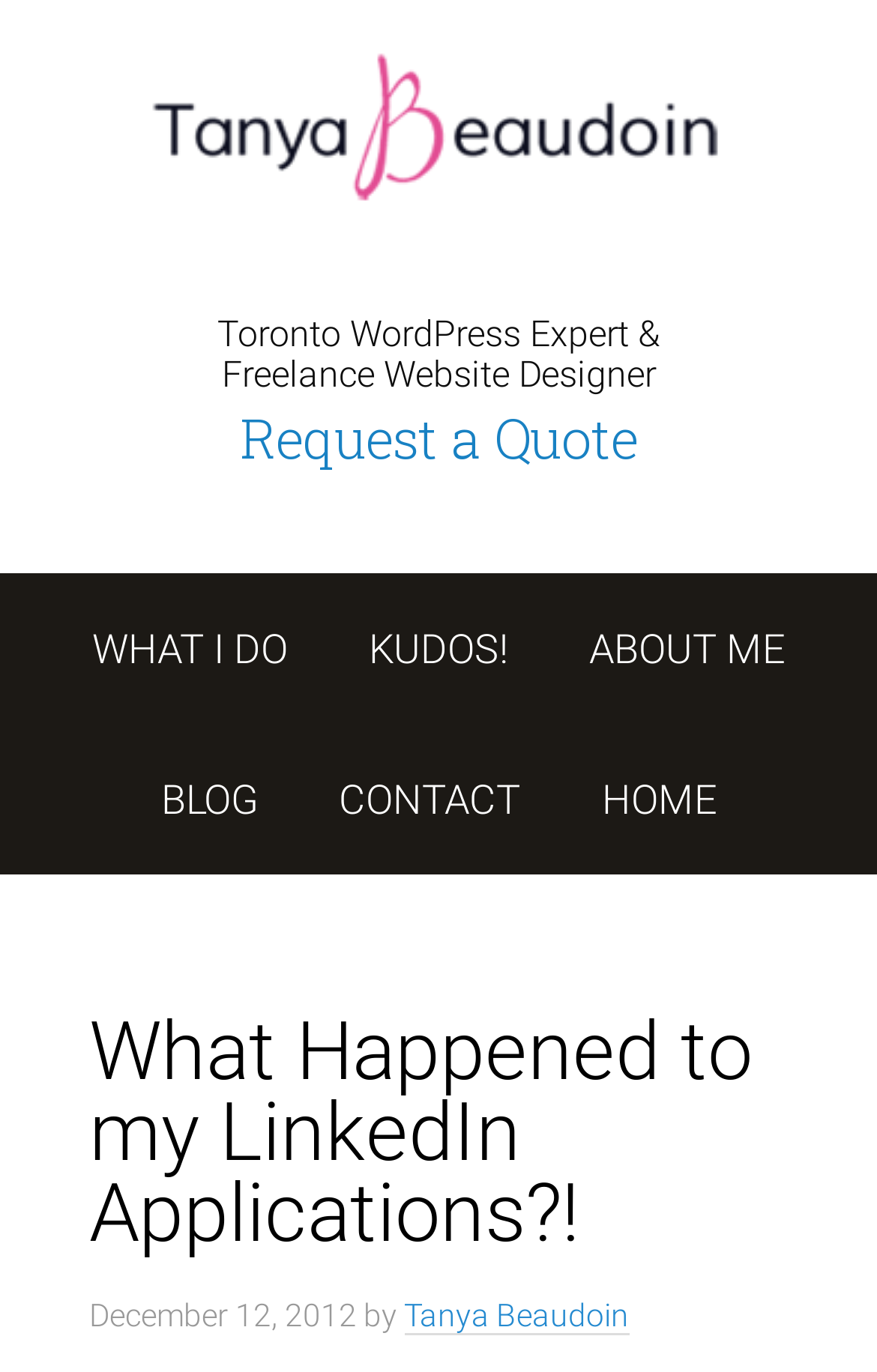What is the name of the website owner?
Please respond to the question with a detailed and informative answer.

The name of the website owner can be found in the link 'Tanya Beaudoin' located at [0.46, 0.945, 0.717, 0.973], which is next to the static text 'by'.